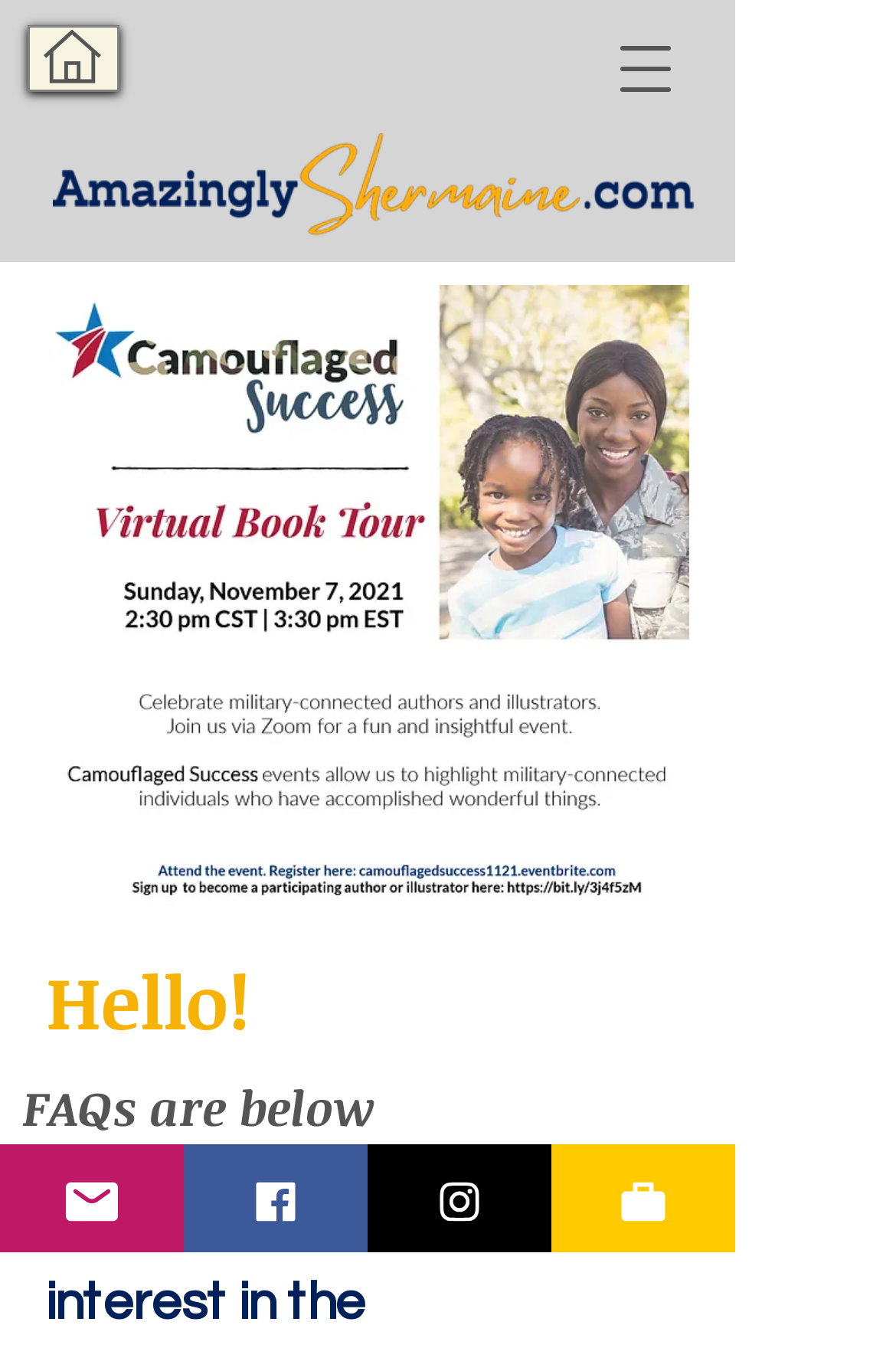Answer with a single word or phrase: 
What is the image above the 'Hello!' heading?

camobooktour.jpg